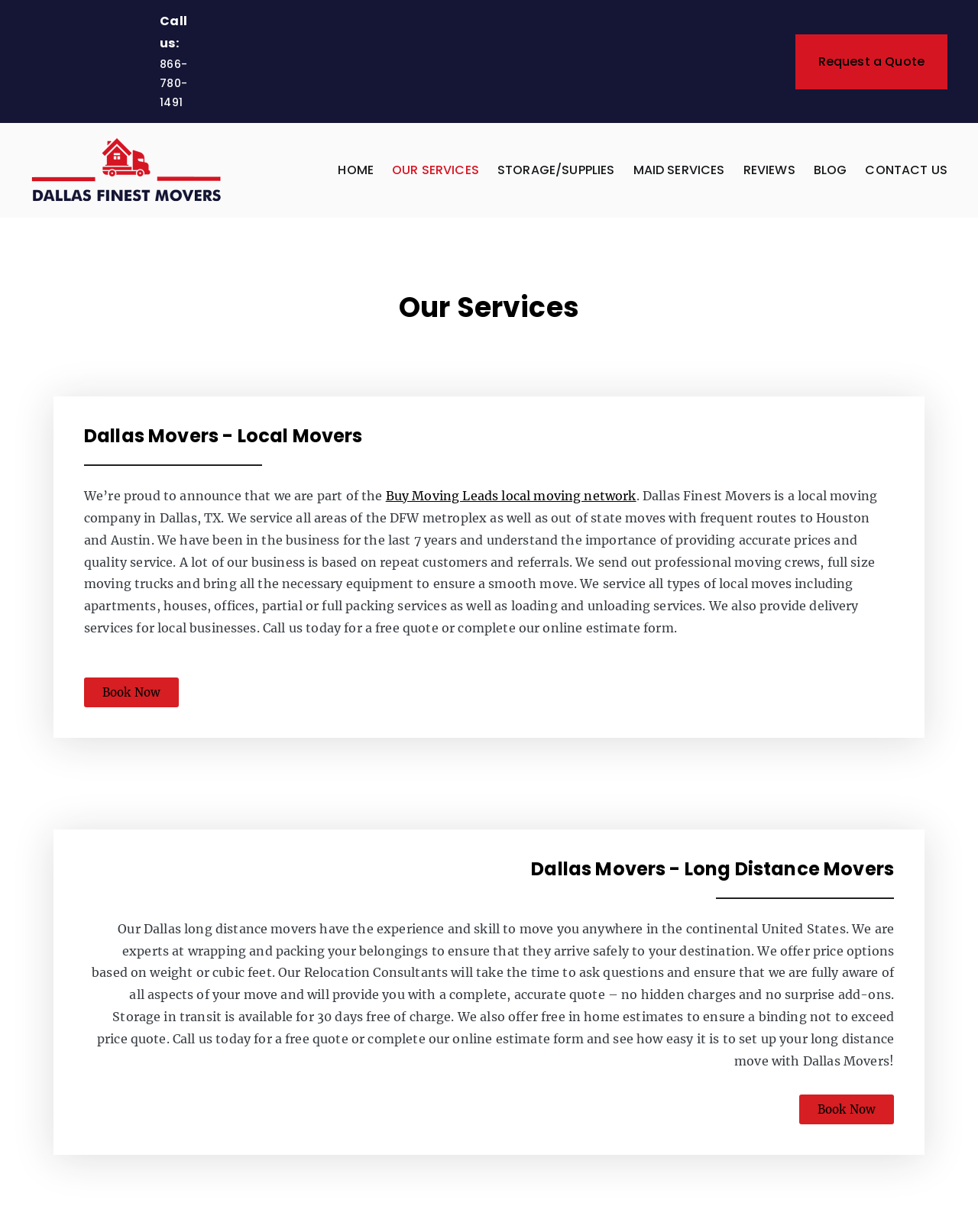How can I get a quote for moving services?
Please answer the question with a detailed response using the information from the screenshot.

I found this information by reading the StaticText elements that describe the company's services, which mention calling for a free quote or completing an online estimate form to get a quote.